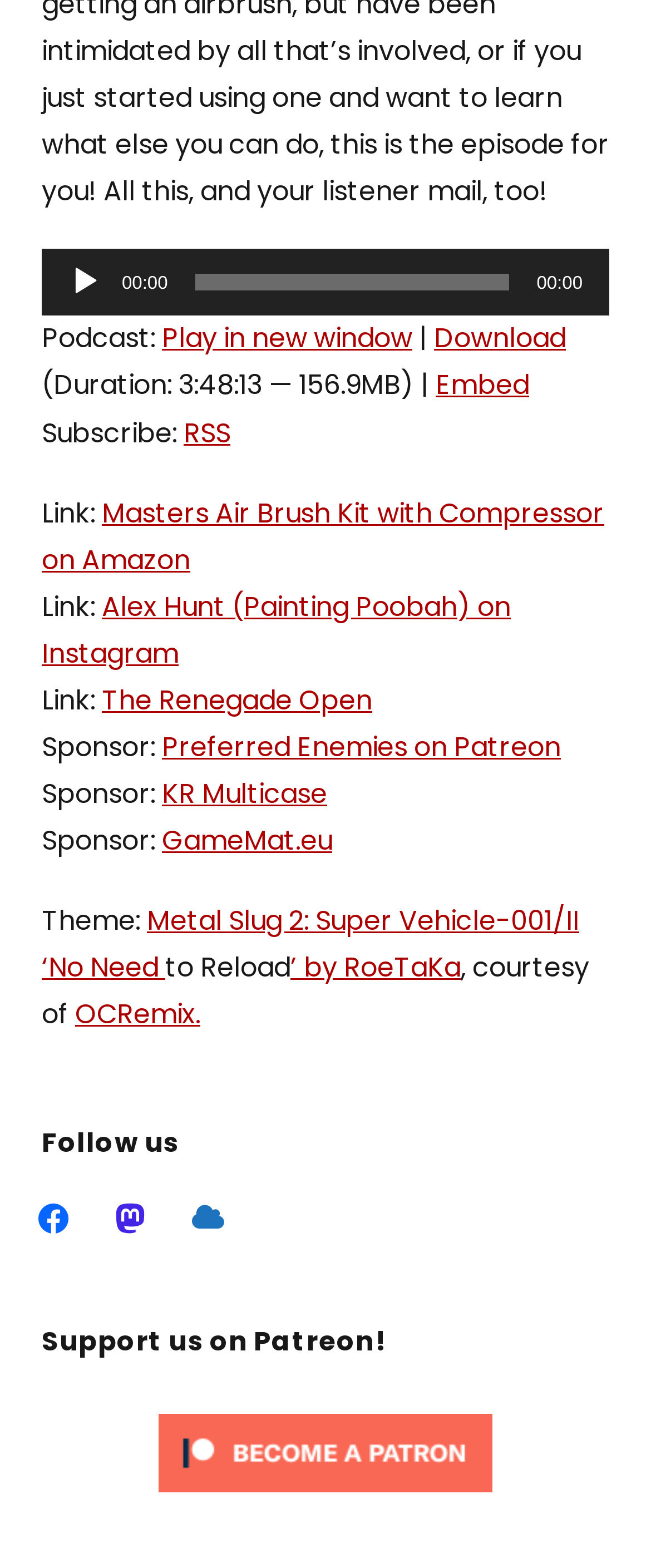Please locate the bounding box coordinates of the element's region that needs to be clicked to follow the instruction: "Click on Fashion link". The bounding box coordinates should be provided as four float numbers between 0 and 1, i.e., [left, top, right, bottom].

None